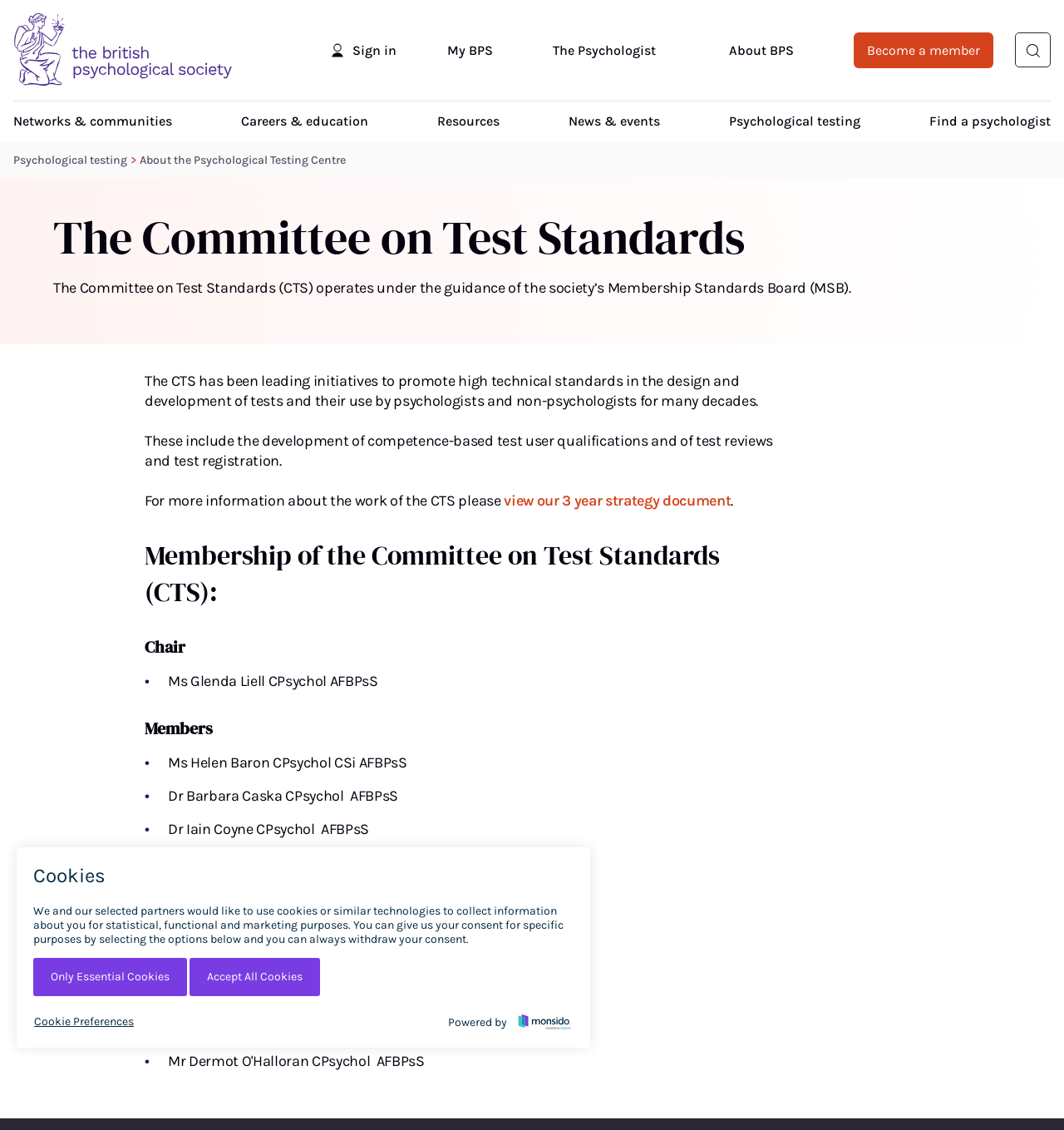Please give a one-word or short phrase response to the following question: 
What is the role of the CTS?

Promote high technical standards in test design and development